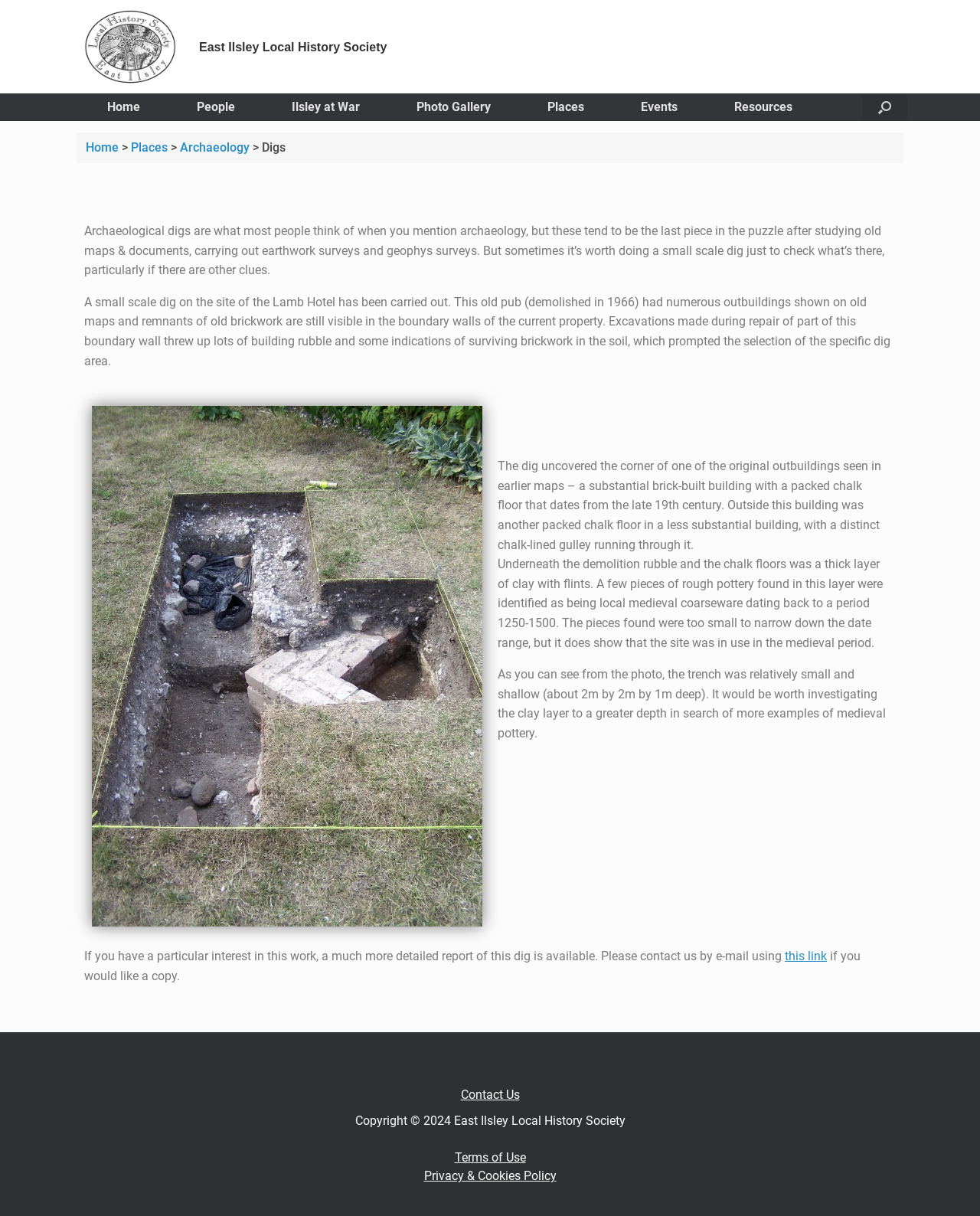Respond to the following query with just one word or a short phrase: 
What is the topic of the article on the webpage?

Archaeological digs